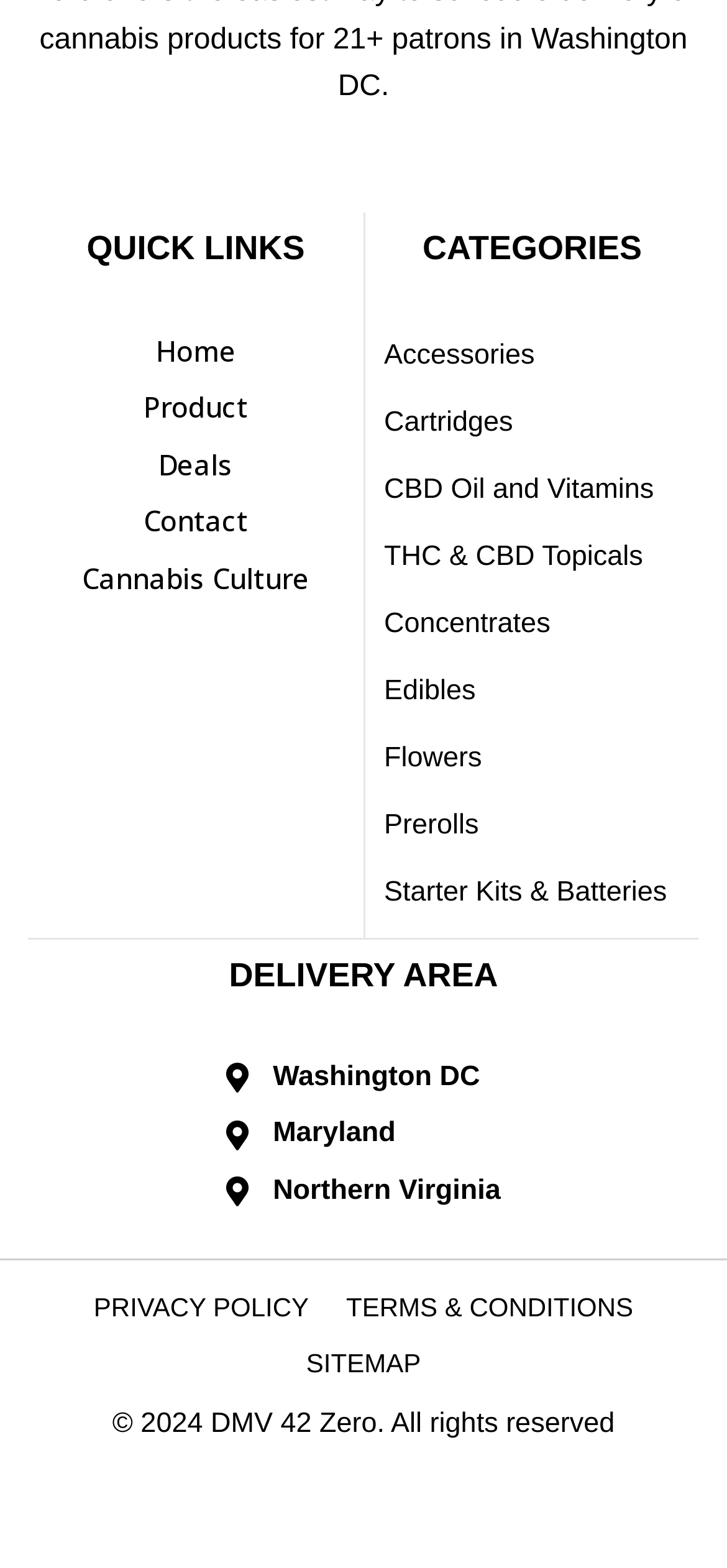Locate the bounding box coordinates of the area that needs to be clicked to fulfill the following instruction: "check delivery area in Washington DC". The coordinates should be in the format of four float numbers between 0 and 1, namely [left, top, right, bottom].

[0.311, 0.674, 0.689, 0.701]